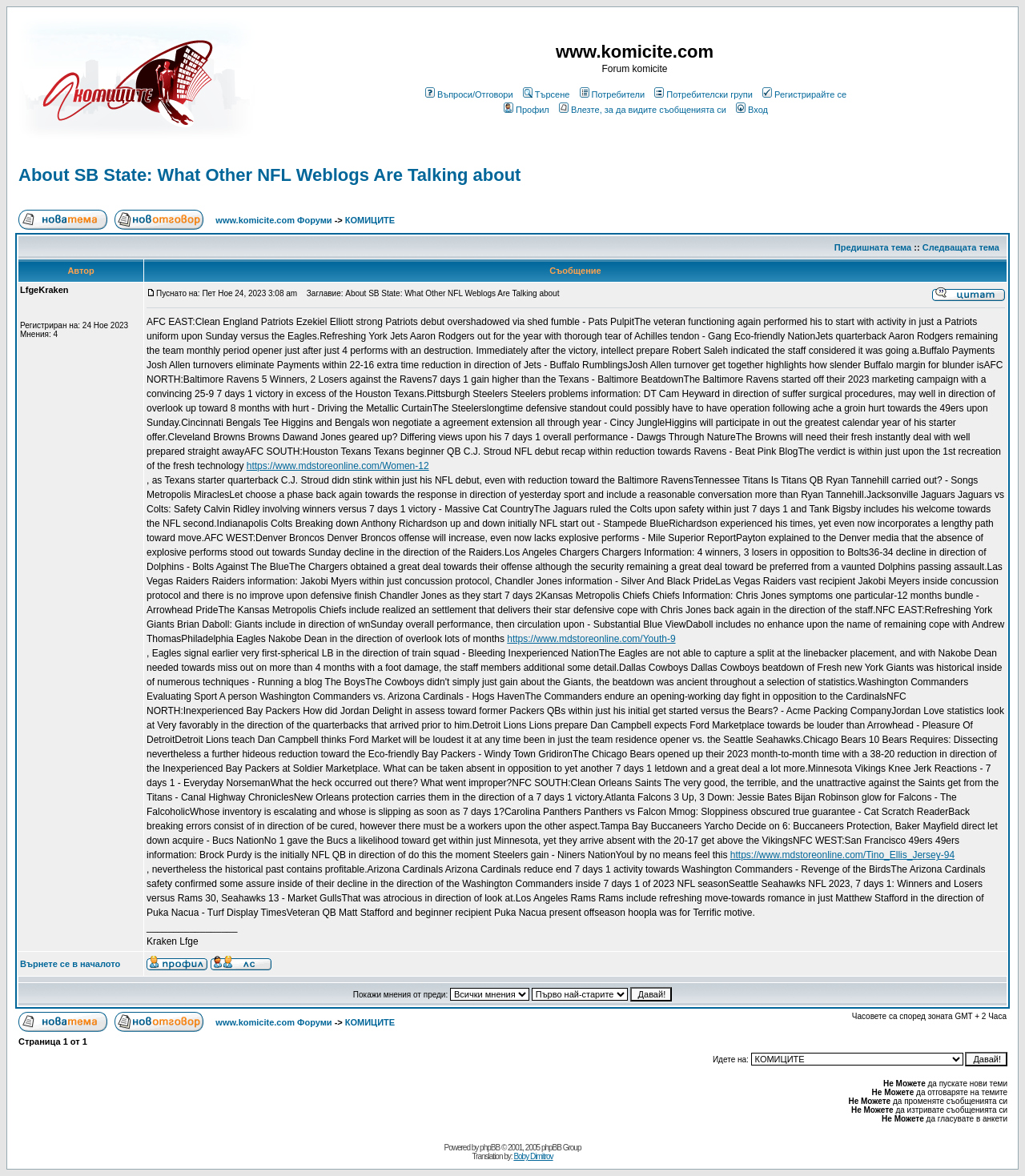Offer an extensive depiction of the webpage and its key elements.

This webpage appears to be a forum or discussion board focused on the NFL (National Football League). The page is divided into several sections, with a navigation menu at the top and a main content area below.

At the top, there is a navigation menu with links to various sections of the forum, including "www.komicite.com Форуми" (which translates to "www.komicite.com Forum" in English), "www.komicite.com Forum komicite", and several other links related to user profiles, login, and registration.

Below the navigation menu, there is a main content area with several sections. The first section appears to be a discussion thread or topic, with a title "About SB State: What Other NFL Weblogs Are Talking about". This section contains a long piece of text with various links to other NFL-related articles and websites.

To the right of the main content area, there is a sidebar with several links and buttons, including "Създайте нова тема" (which translates to "Create a new topic" in English), "Напишете отговор" (which translates to "Write a response" in English), and several other links related to user profiles and login.

At the bottom of the page, there is a table with several rows and columns, containing various pieces of text and links related to NFL teams and players. The table appears to be a summary or index of various NFL-related topics and discussions.

Overall, this webpage appears to be a forum or discussion board focused on the NFL, with various sections and features for users to discuss and share information about the league and its teams and players.